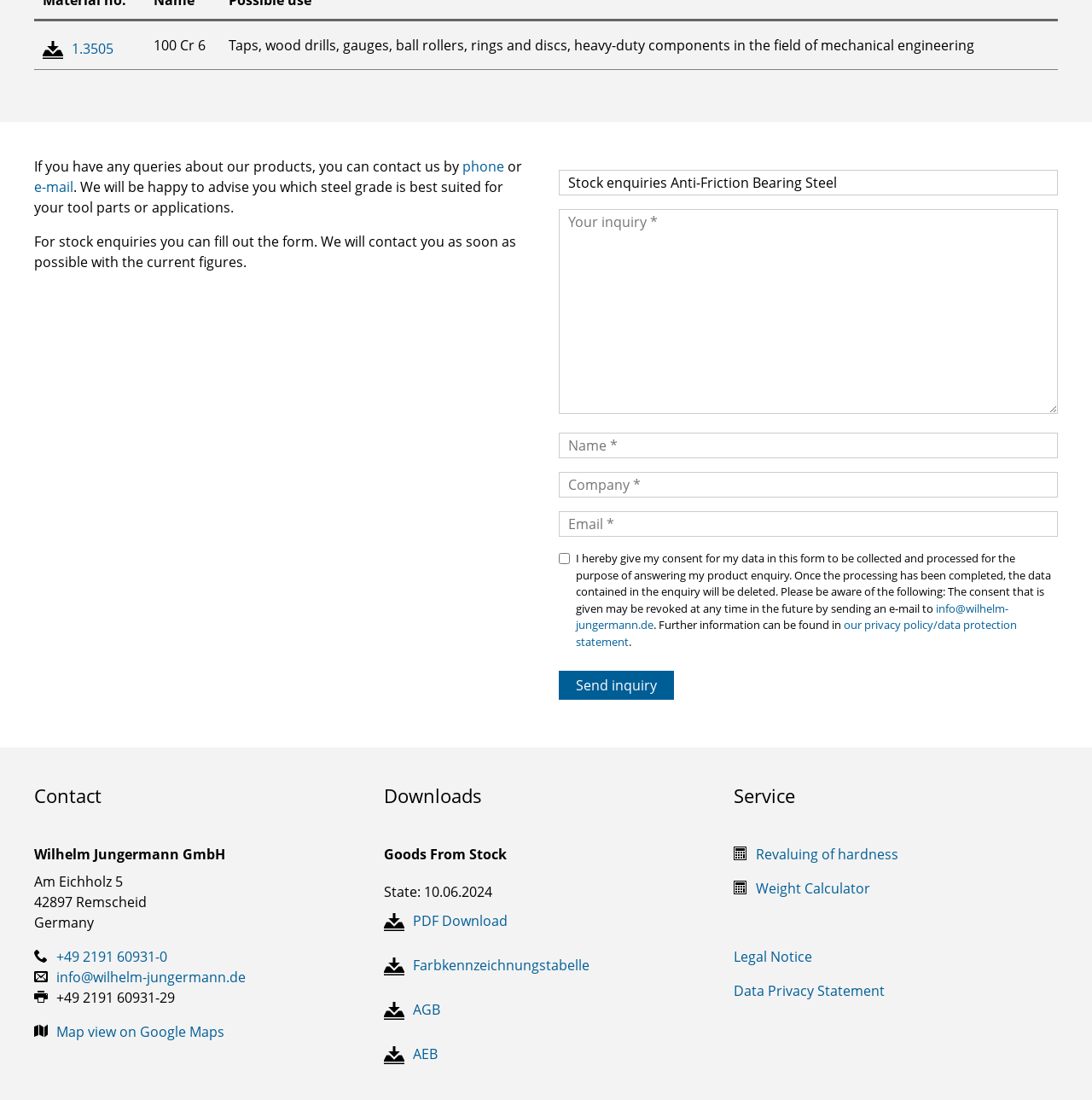Provide the bounding box coordinates in the format (top-left x, top-left y, bottom-right x, bottom-right y). All values are floating point numbers between 0 and 1. Determine the bounding box coordinate of the UI element described as: info@wilhelm-jungermann.de

[0.527, 0.546, 0.923, 0.575]